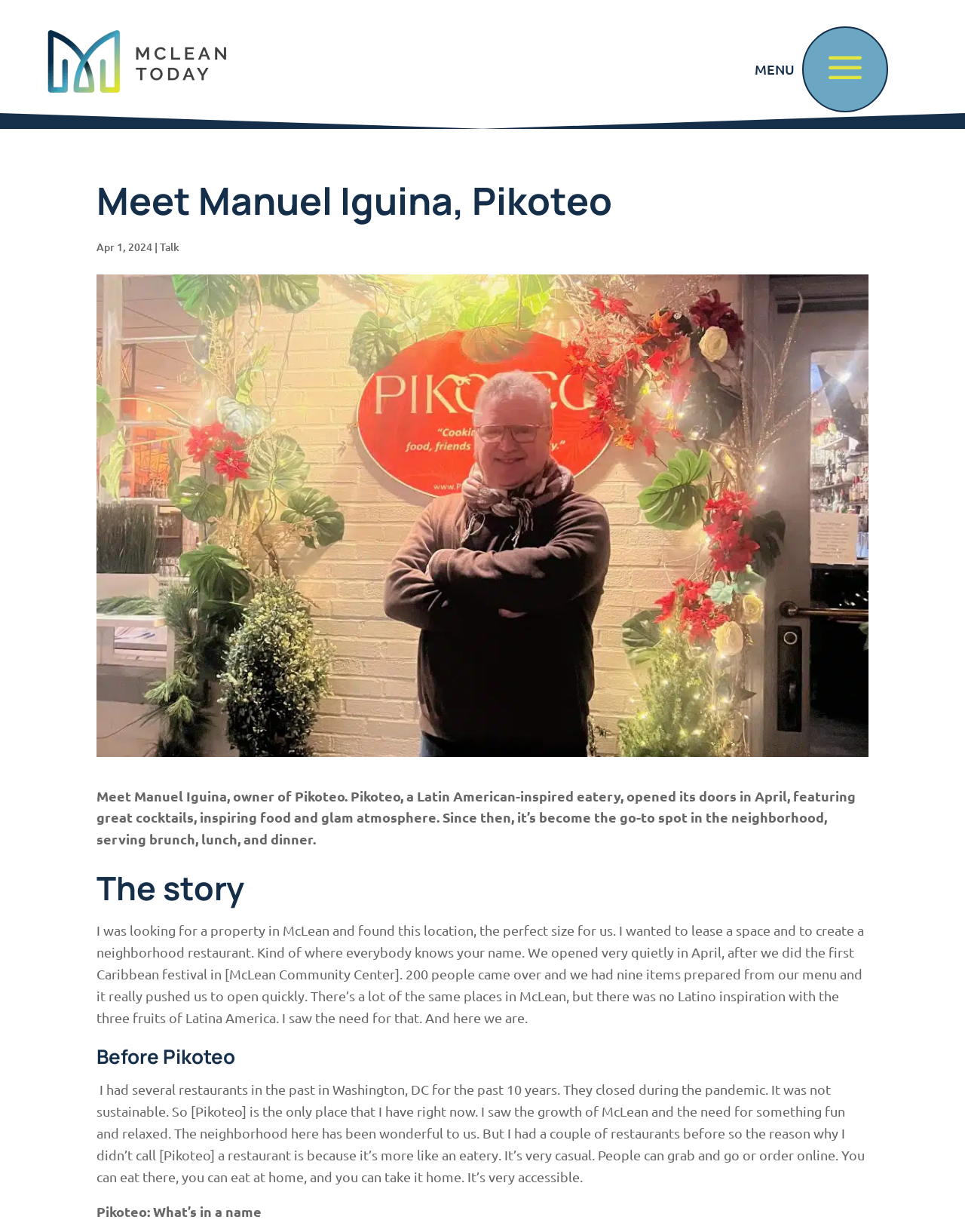Respond to the following question with a brief word or phrase:
What is the name of the eatery?

Pikoteo